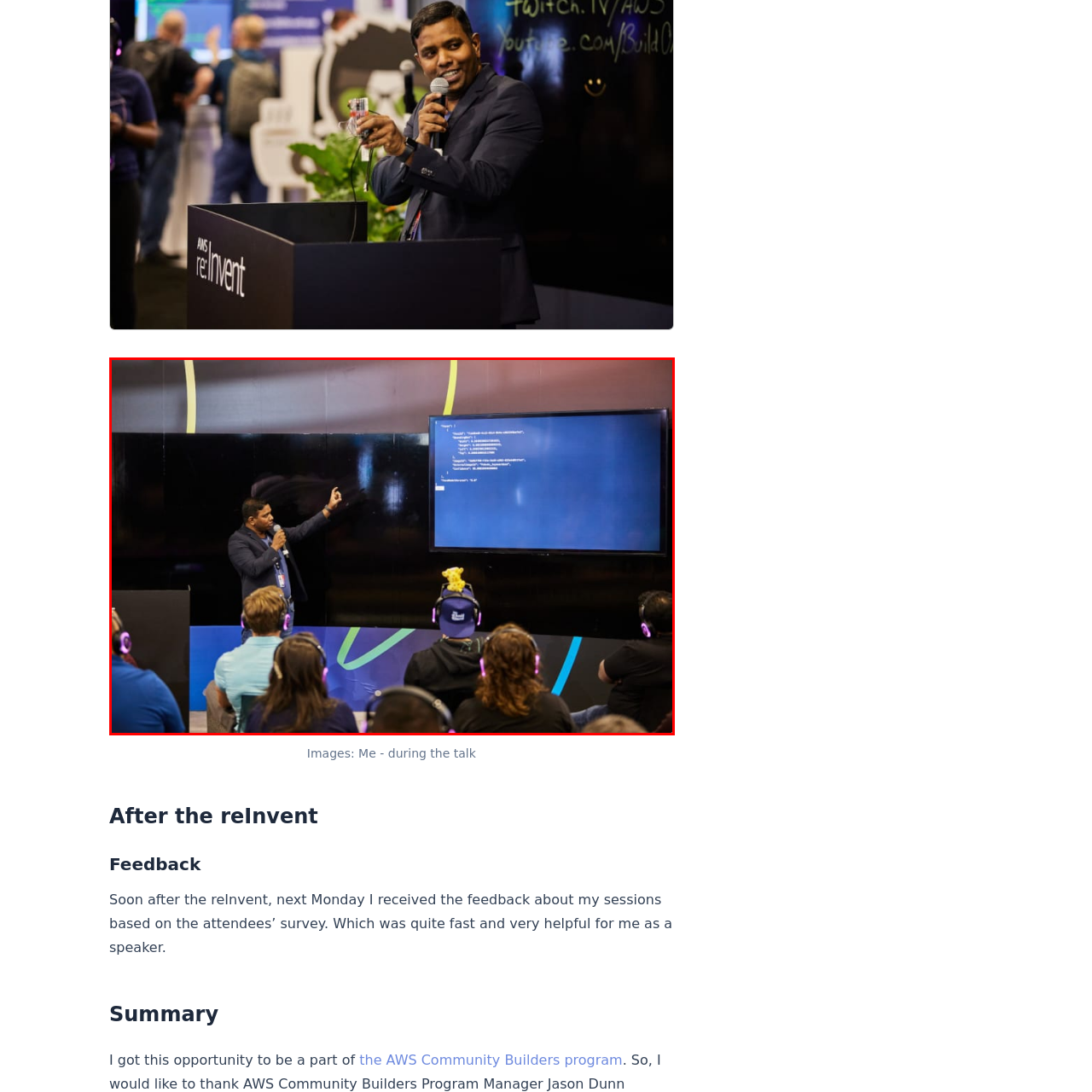Look at the image highlighted by the red boundary and answer the question with a succinct word or phrase:
What is displayed on the screen?

Coding content